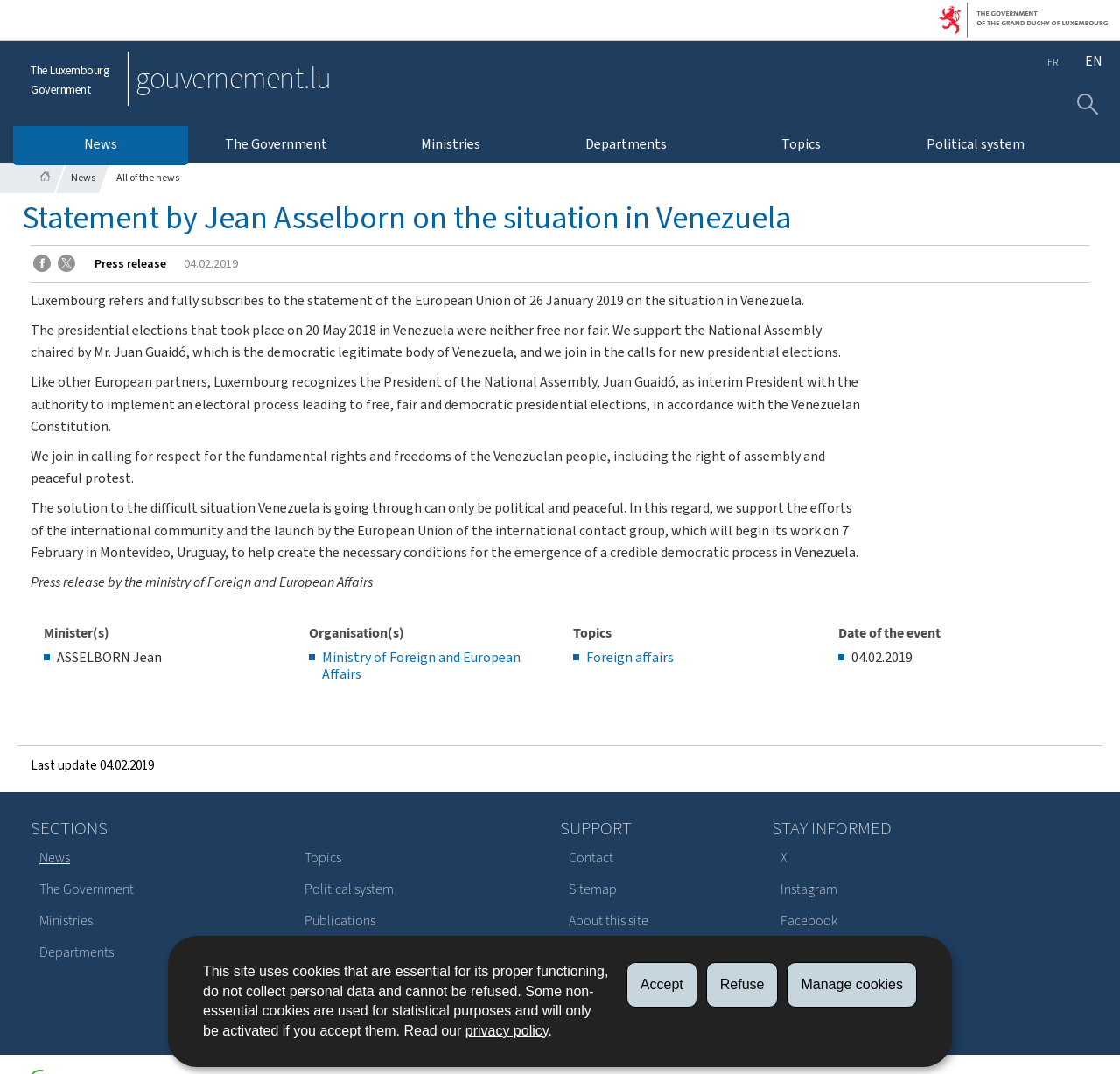Who is the Minister of Foreign and European Affairs?
Please provide a comprehensive answer based on the visual information in the image.

The Minister of Foreign and European Affairs is Jean Asselborn because the text 'ASSELBORN Jean' is present on the webpage, specifically under the 'Minister(s)' section.